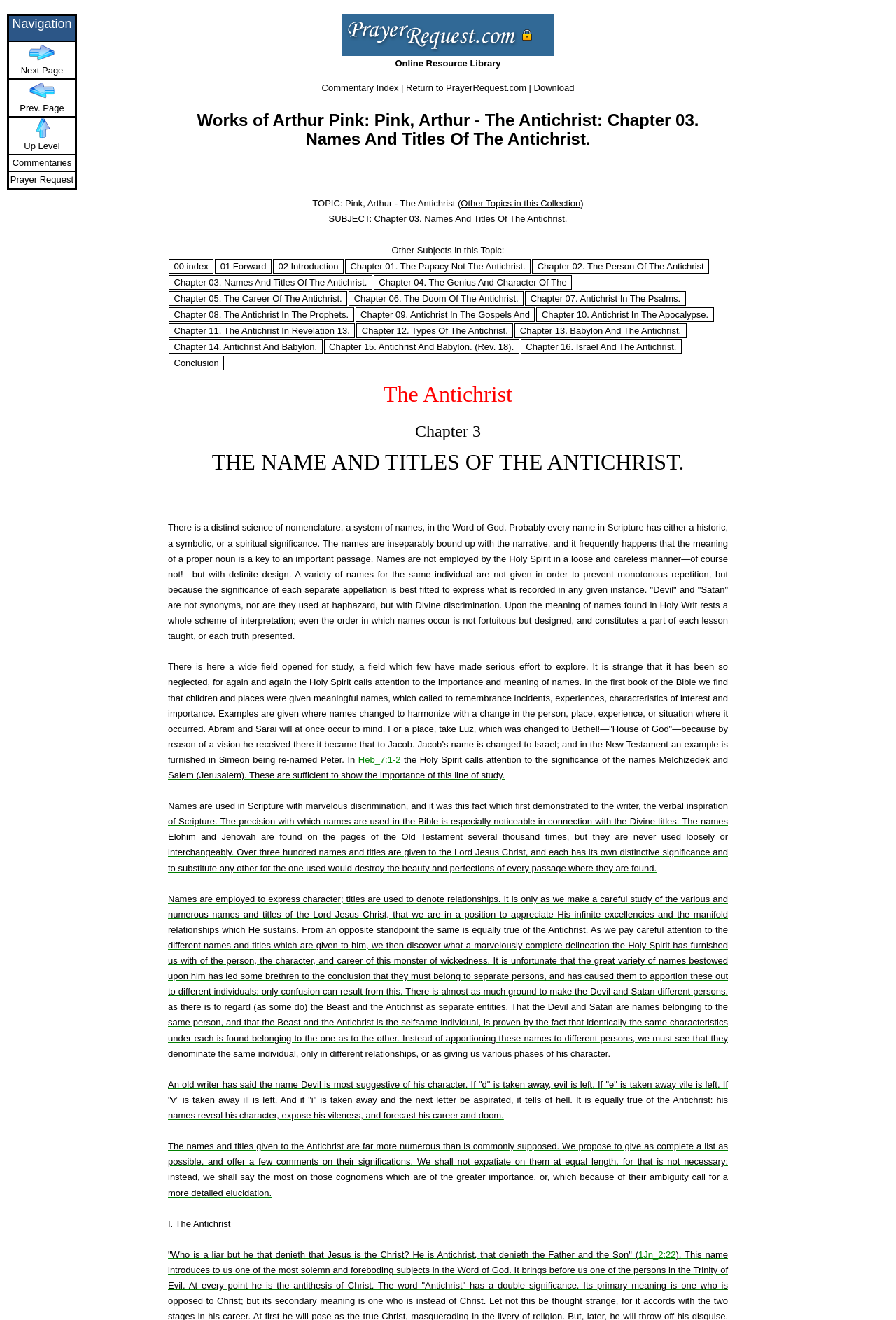What is the name of the author of the book?
Carefully analyze the image and provide a detailed answer to the question.

I found the name of the author by looking at the heading element with the text 'Works of Arthur Pink: Pink, Arthur - The Antichrist: Chapter 03. Names And Titles Of The Antichrist.' which is located at the top of the webpage.